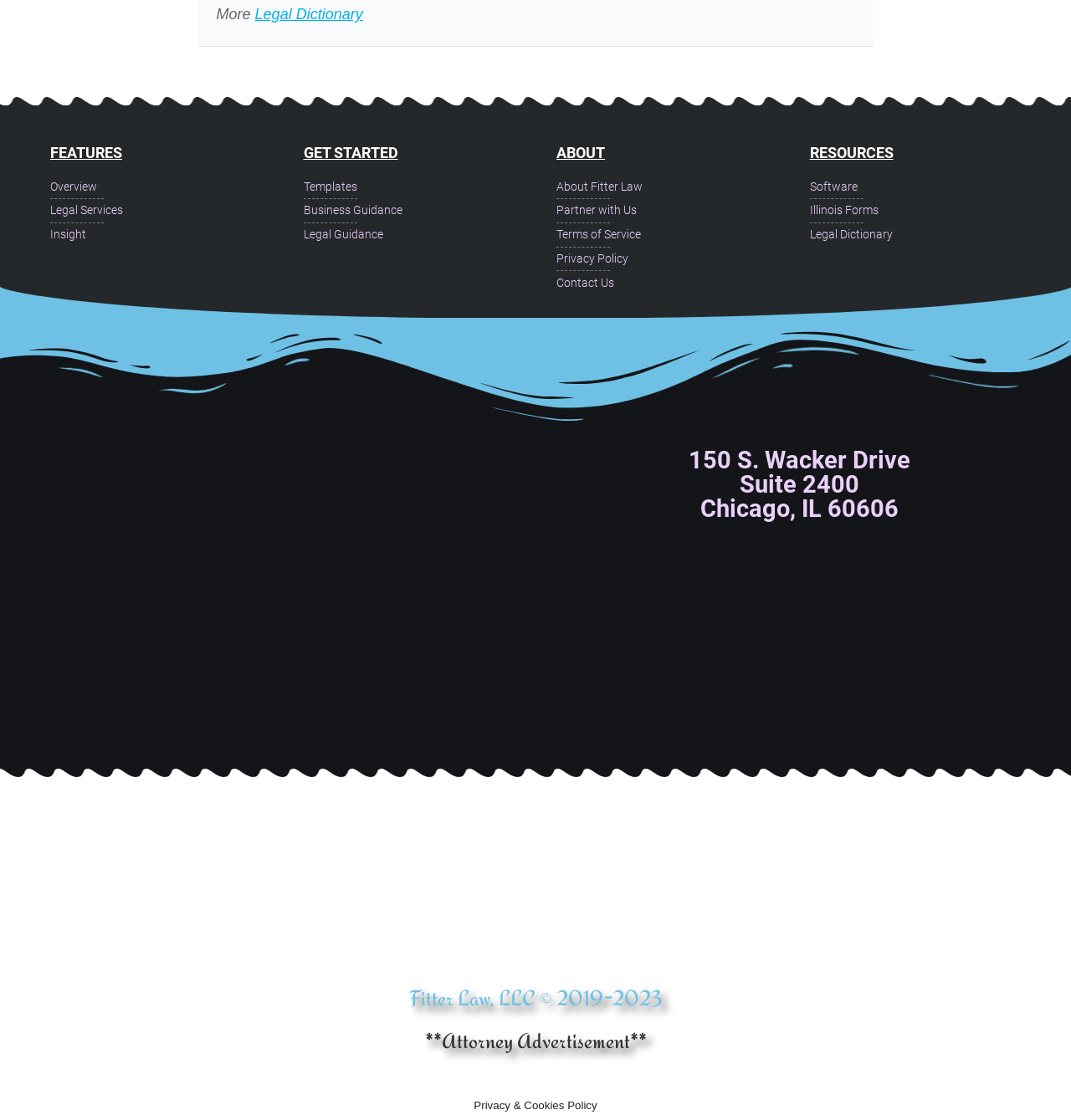Identify the bounding box coordinates for the element you need to click to achieve the following task: "Click on Legal Dictionary". Provide the bounding box coordinates as four float numbers between 0 and 1, in the form [left, top, right, bottom].

[0.238, 0.005, 0.339, 0.02]